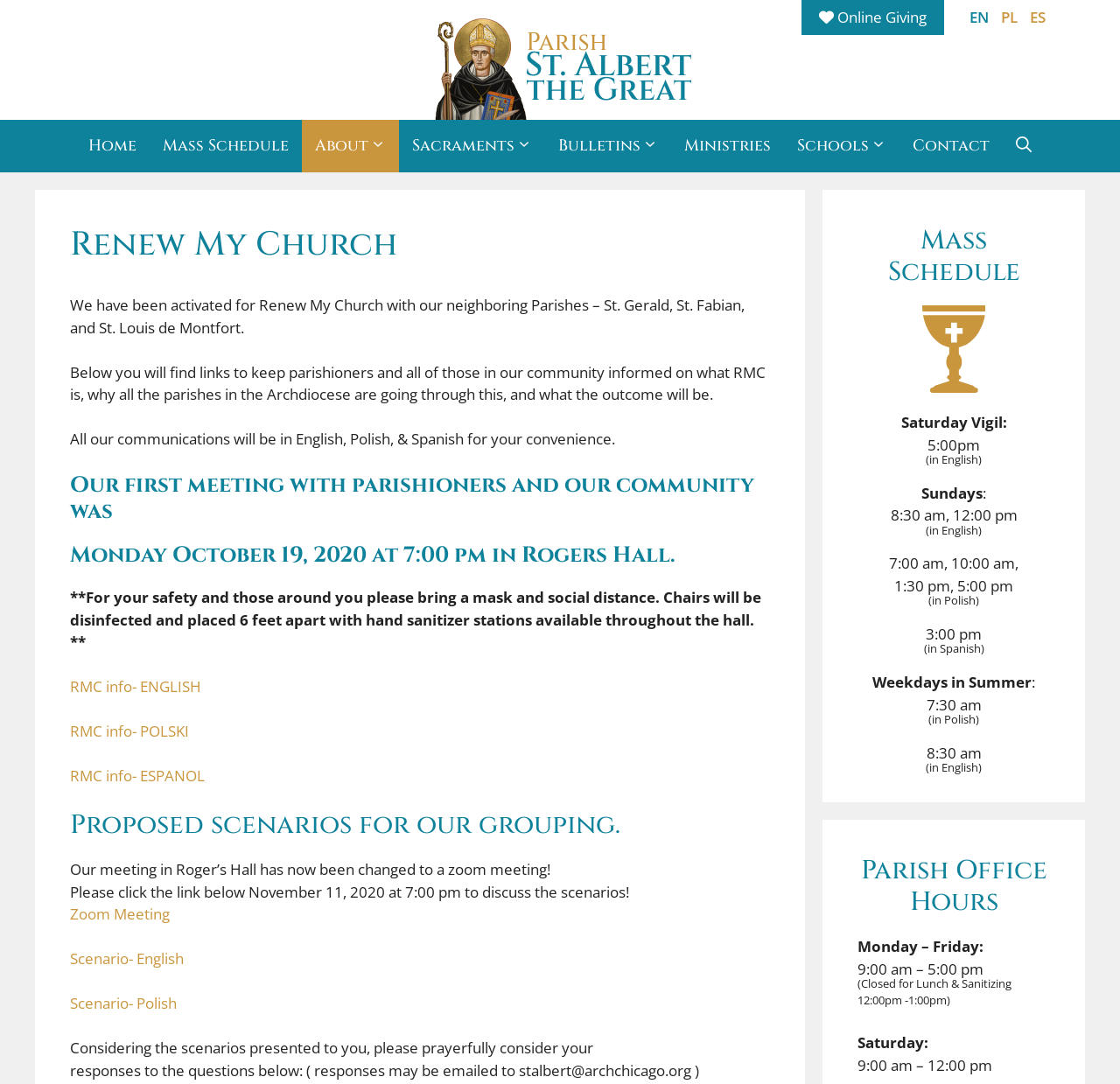Give an in-depth explanation of the webpage layout and content.

The webpage is about St. Albert the Great Parish and its involvement in the Renew My Church initiative. At the top, there is a banner with links to online giving, language options (EN, PL, ES), and a link to the parish's website. Below the banner, there is a navigation menu with links to various pages, including Home, Mass Schedule, About, Sacraments, Bulletins, Ministries, Schools, and Contact.

The main content area has a heading "Renew My Church" followed by a paragraph of text explaining the initiative and its purpose. Below this, there are links to information about Renew My Church in English, Polish, and Spanish. There is also a section about a meeting that was initially scheduled to take place in Rogers Hall but was later changed to a Zoom meeting, with links to the meeting and scenario proposals in different languages.

On the right side of the page, there is a complementary section with a heading "Mass Schedule" and a table listing the mass schedule for Saturdays, Sundays, and weekdays in summer, including the languages in which the masses are offered. Below this, there is a section with the parish office hours, including the days and times when the office is open.

Throughout the page, there are several images, including a logo for St. Albert the Great Parish and an image in the Mass Schedule section. The overall layout is organized, with clear headings and concise text, making it easy to navigate and find information.